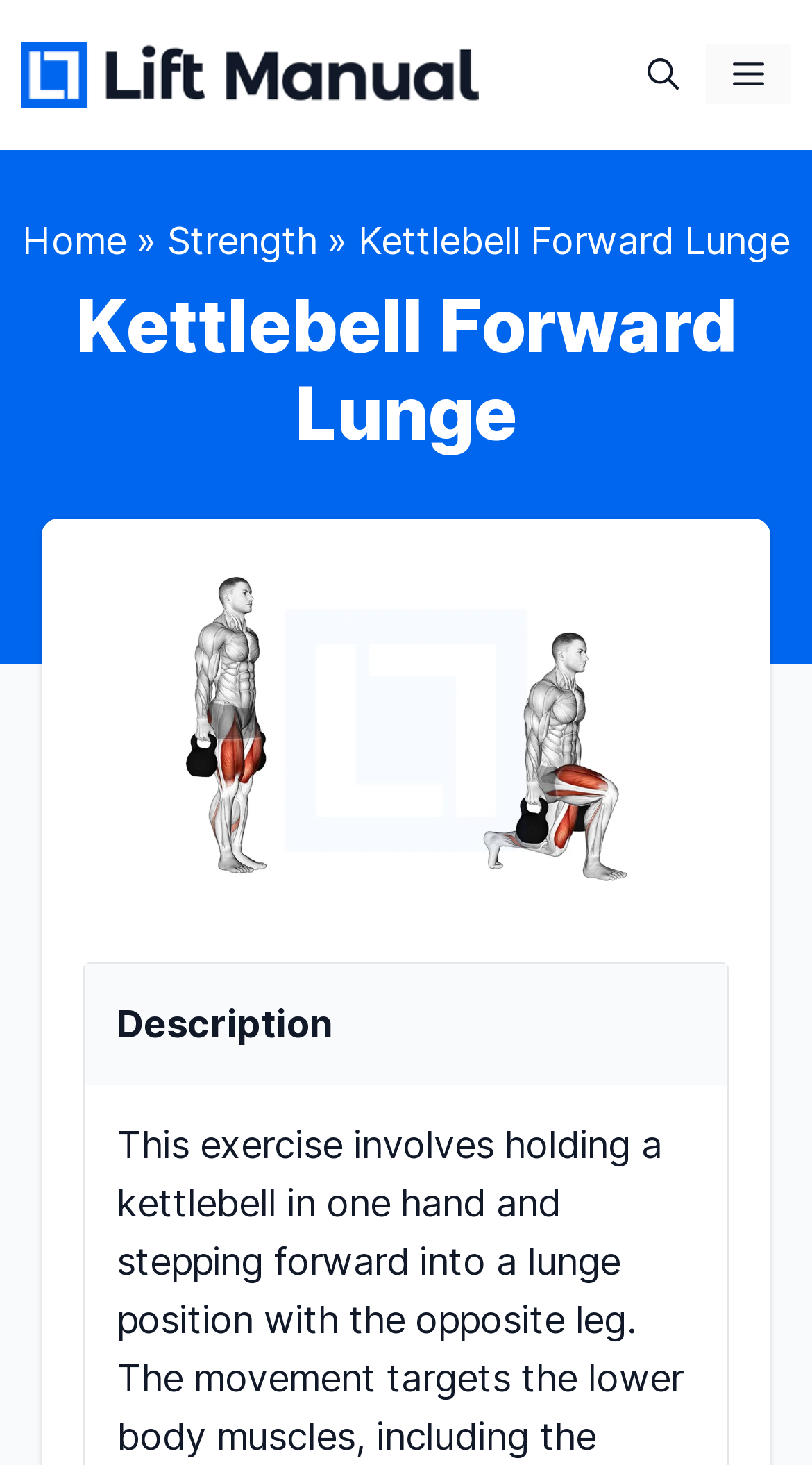What is the purpose of the button with the text 'Open search'?
Answer the question with a detailed explanation, including all necessary information.

I inferred the purpose of the button by its text content 'Open search', which suggests that it is used to open a search function.